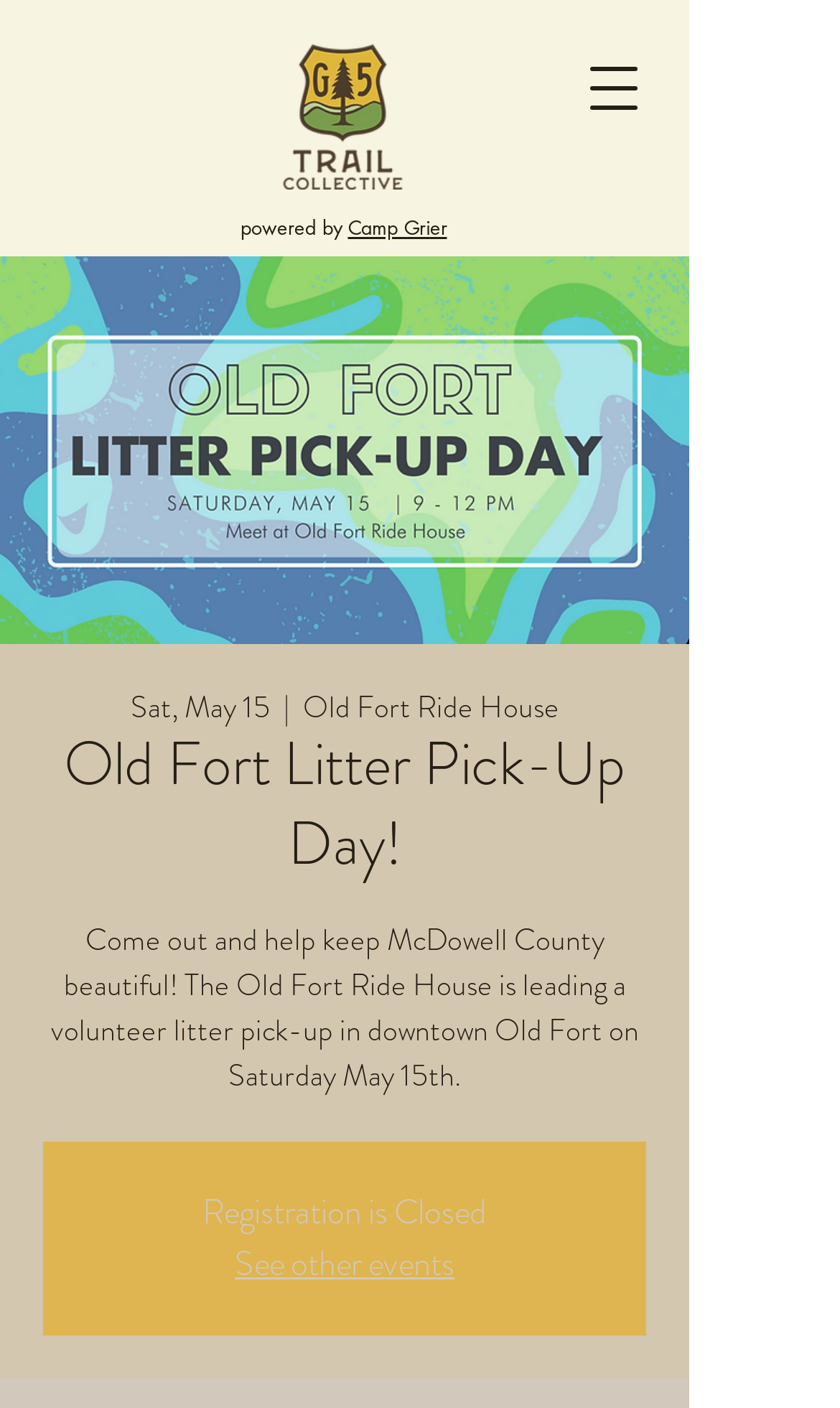Give a short answer to this question using one word or a phrase:
What is the name of the organization leading the litter pick-up event?

Old Fort Ride House